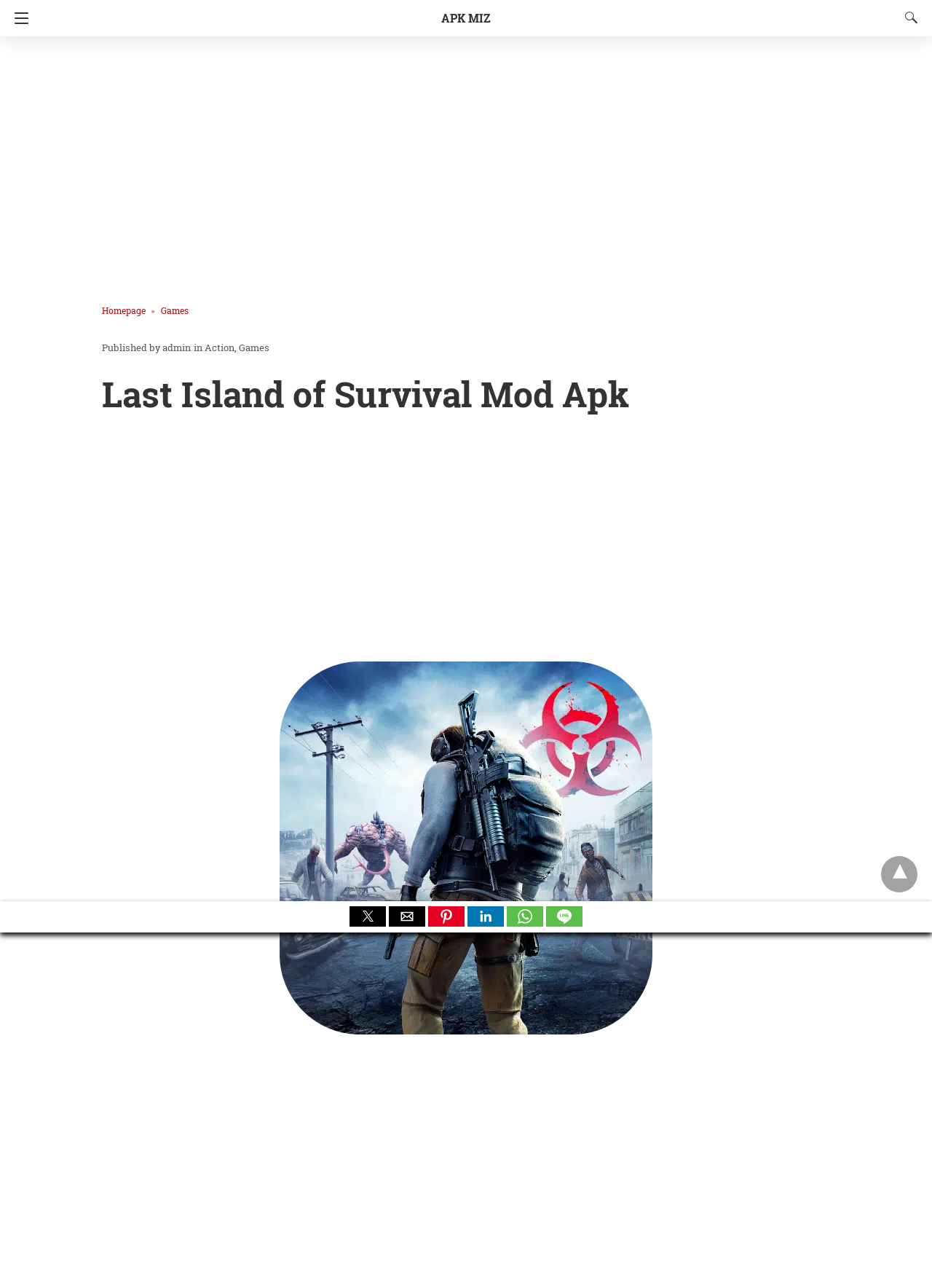What type of game is featured on this webpage?
Observe the image and answer the question with a one-word or short phrase response.

Action